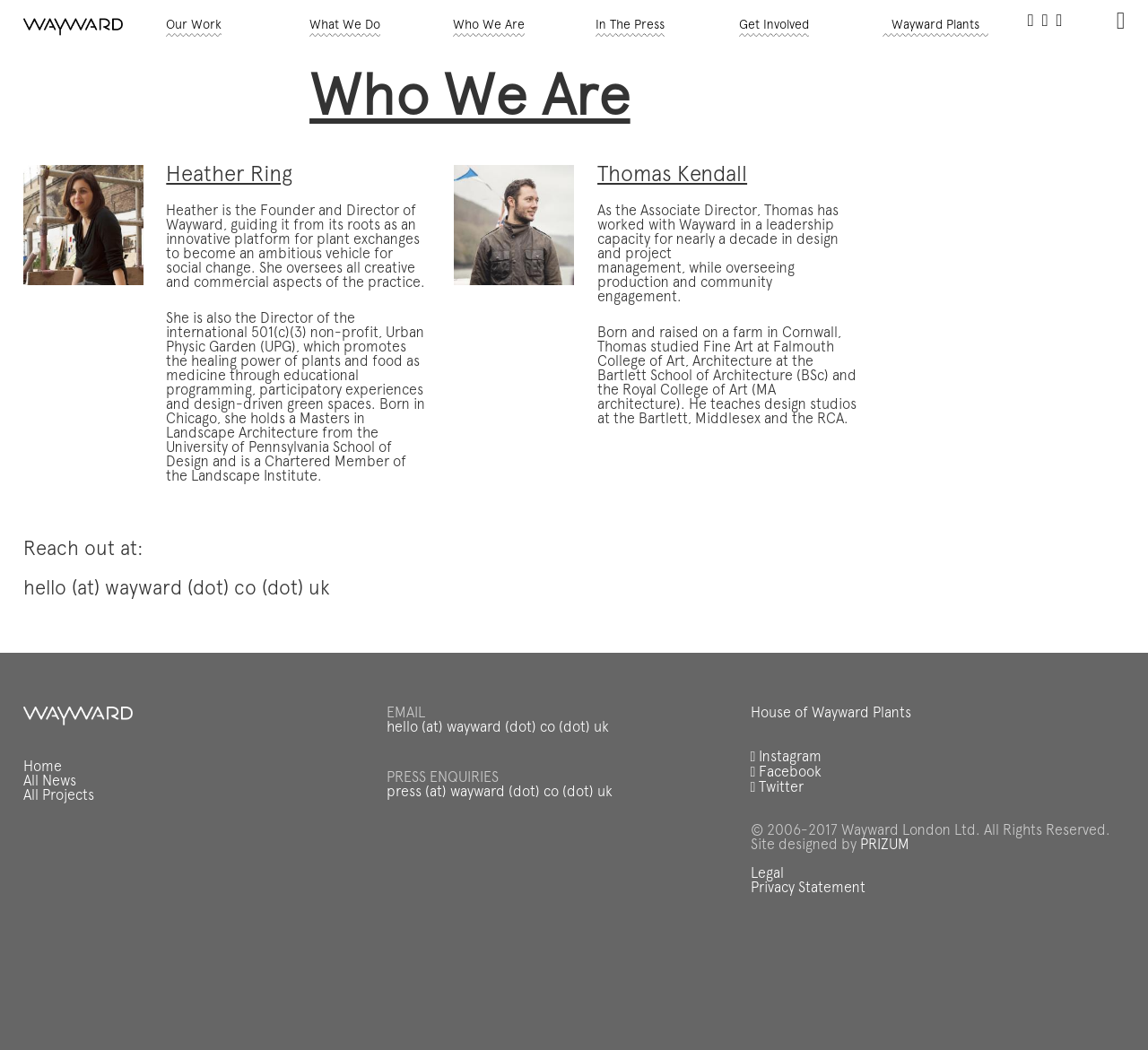Please identify the primary heading on the webpage and return its text.

Who We Are